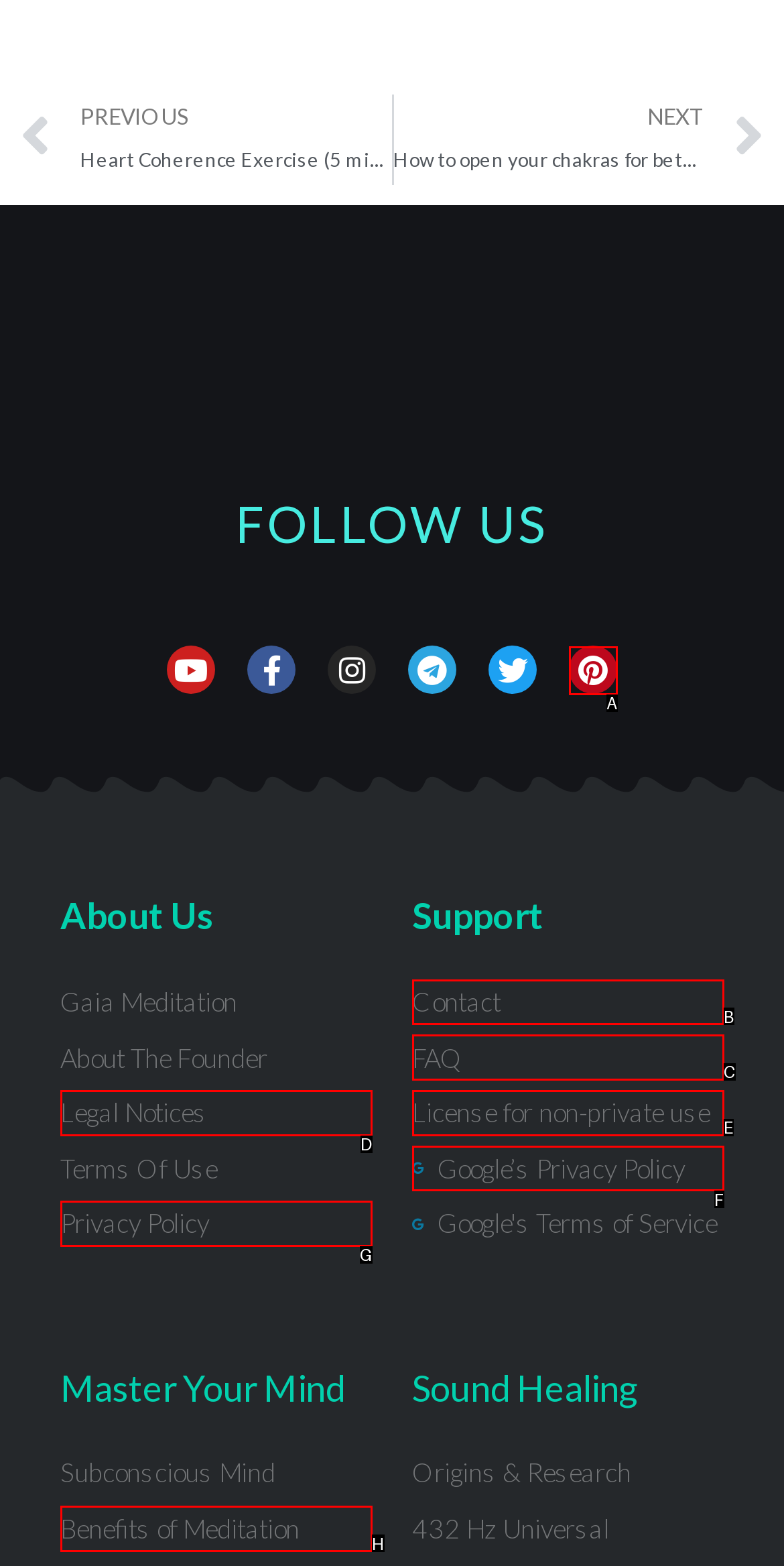Select the HTML element that fits the following description: Pinterest
Provide the letter of the matching option.

A